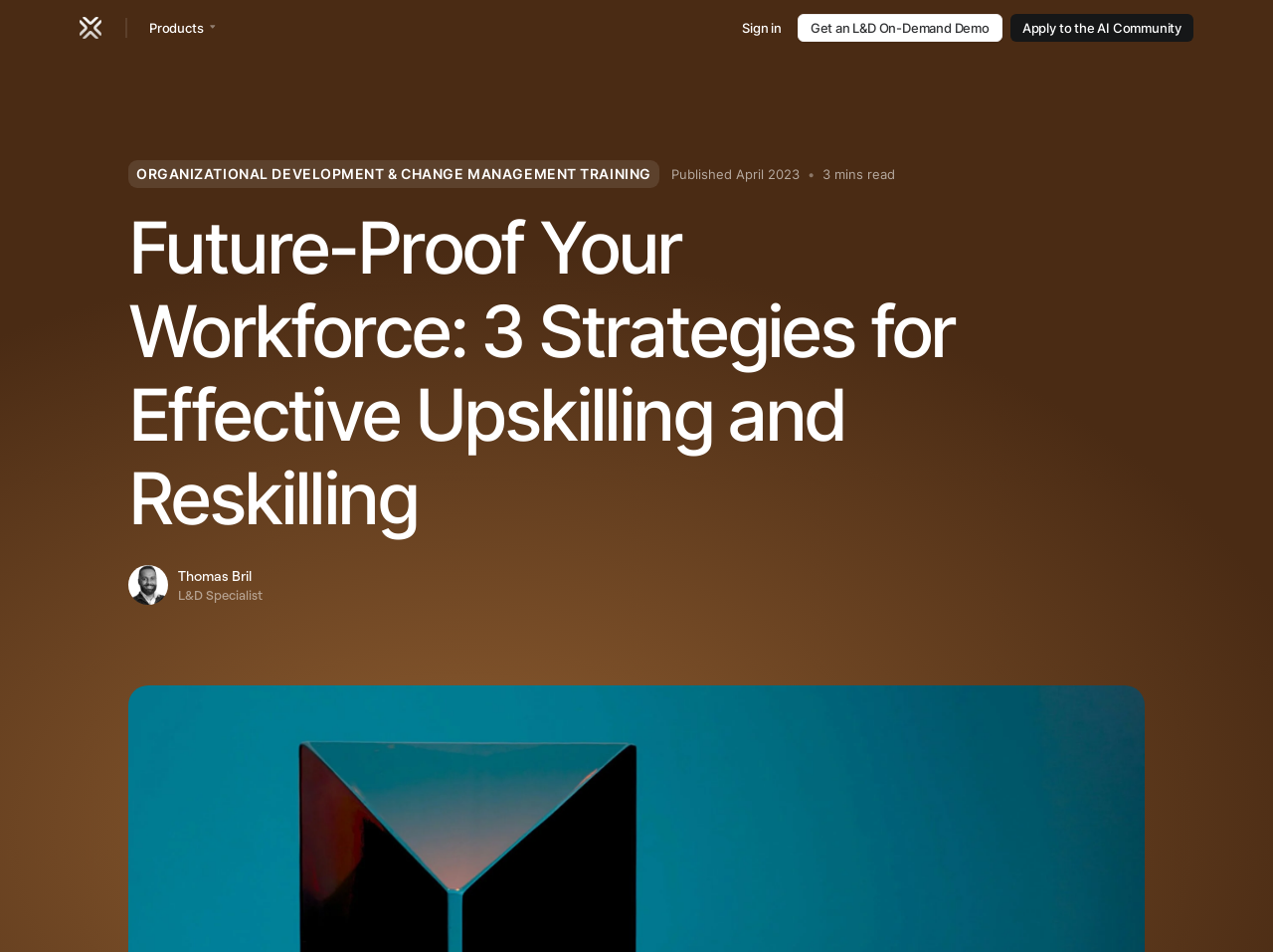Locate the UI element described as follows: "Sign in". Return the bounding box coordinates as four float numbers between 0 and 1 in the order [left, top, right, bottom].

[0.583, 0.019, 0.614, 0.04]